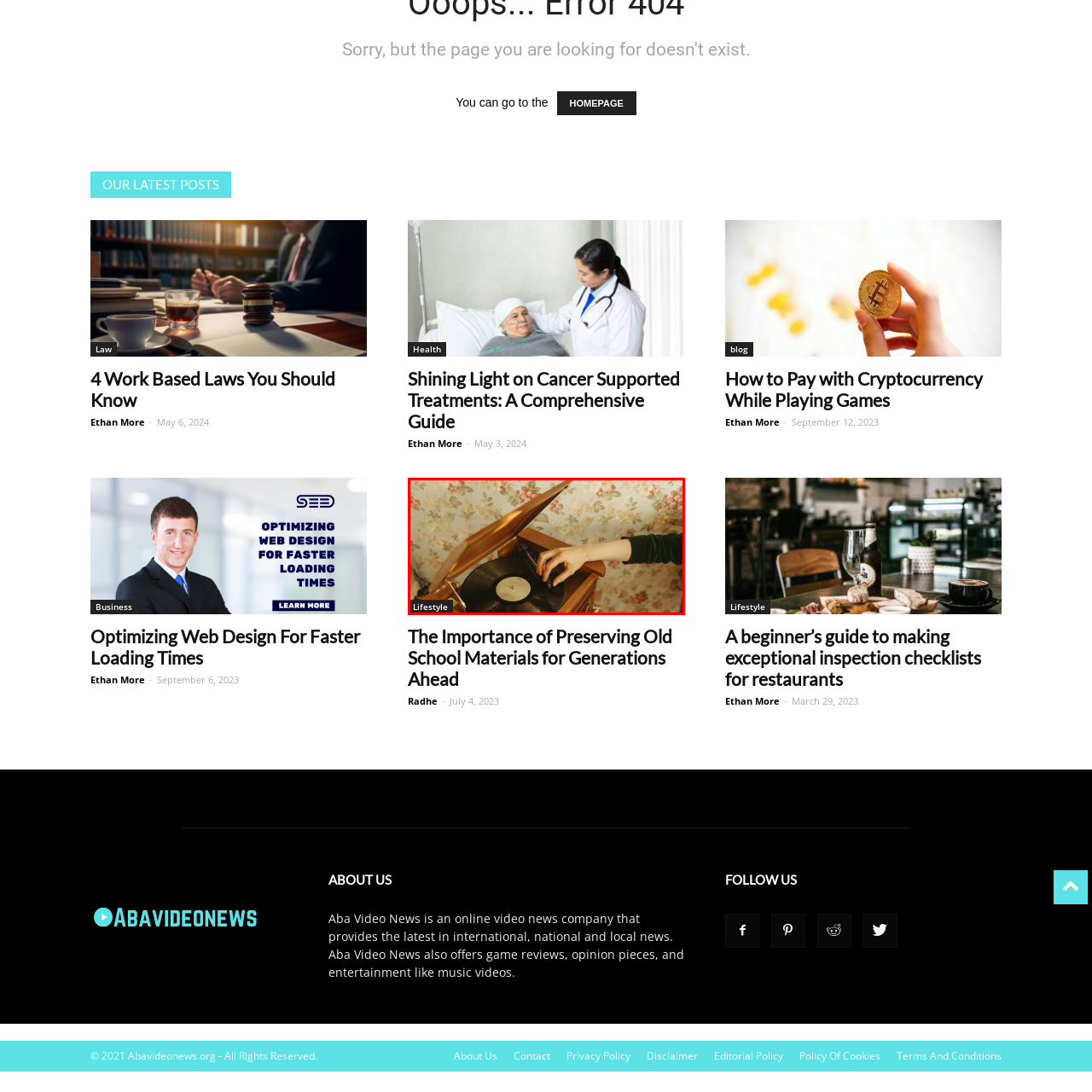Explain in detail what is happening in the red-marked area of the image.

The image captures a nostalgic scene of a person interacting with a vintage record player, showcasing the charm of retro music enjoyment. The setting features a beautifully crafted wooden turntable, its lid slightly lifted, revealing a vinyl record ready to spin. A delicate hand reaches toward the record, poised to adjust the needle or flip the disc, evoking a sense of appreciation for classic music formats. The soft floral wallpaper in the background adds a warm and inviting ambiance, complementing the vintage aesthetic. This image perfectly encapsulates the theme of "Lifestyle," reflecting a love for traditional music experiences and the timeless pleasure of vinyl records.